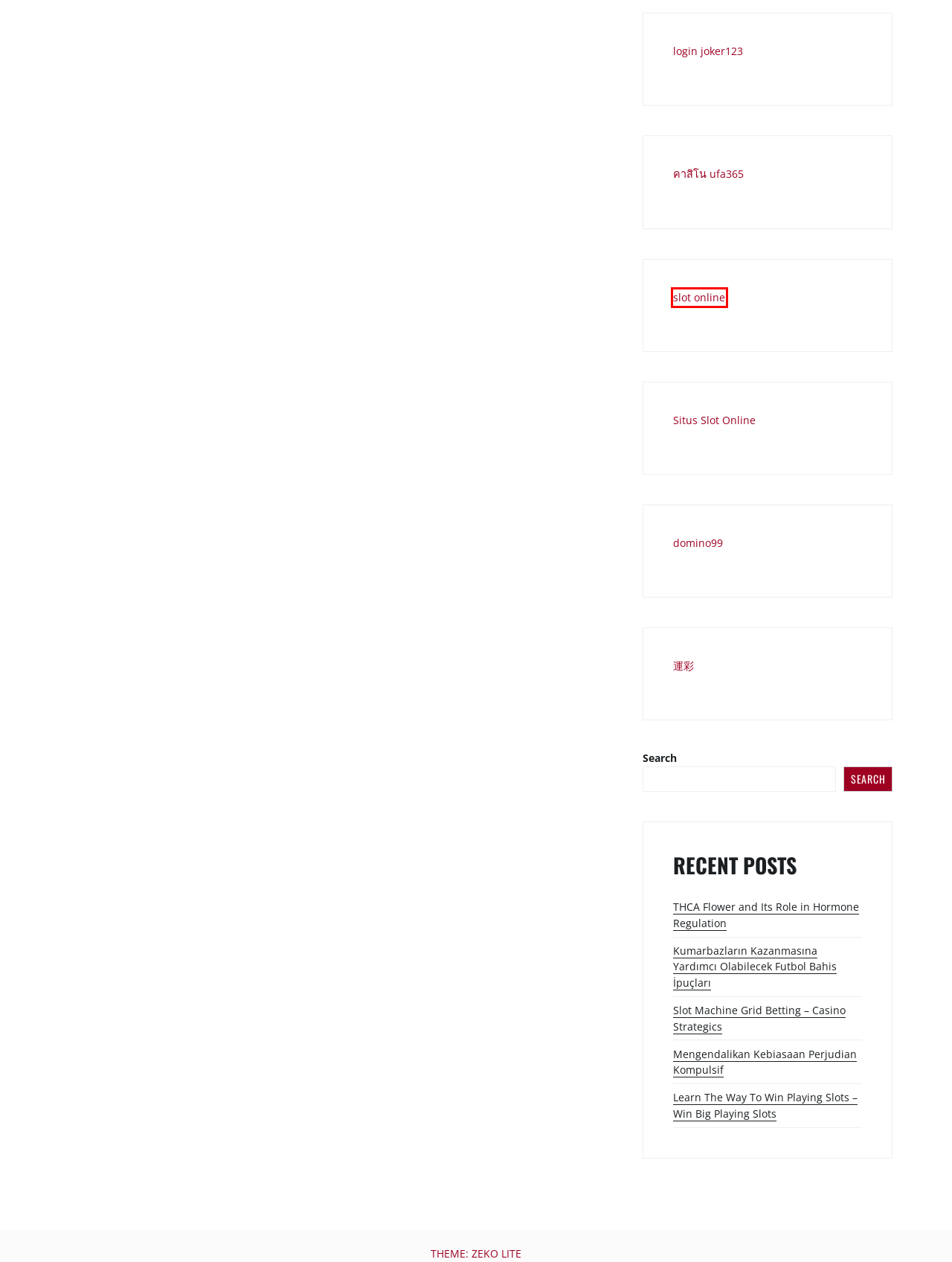You see a screenshot of a webpage with a red bounding box surrounding an element. Pick the webpage description that most accurately represents the new webpage after interacting with the element in the red bounding box. The options are:
A. ﻿Mengendalikan Kebiasaan Perjudian Kompulsif – Jsnaihua Longxia
B. Home - Word Shares
C. คาสิโนออนไลน์ | UFA365 Live Casino บาคาร่า รูเล็ต ไฮโล ขั้นต่ำ 10 บาท
D. Slot Deposit 5000 : Link Gacor Slot Depo 5k Atau Slot Min Depo 5rb
E. The domain name domino99.live is for sale
F. Daftar Situs Judi Slot Online Terpercaya Dan Judi Online Terbaik
G. Register Interwin88 Easy Gratis Main Starlight Princess
H. Target4D | Situs Toto 4D & Situs Togel 88 Resmi Terbesar Terpercaya

F